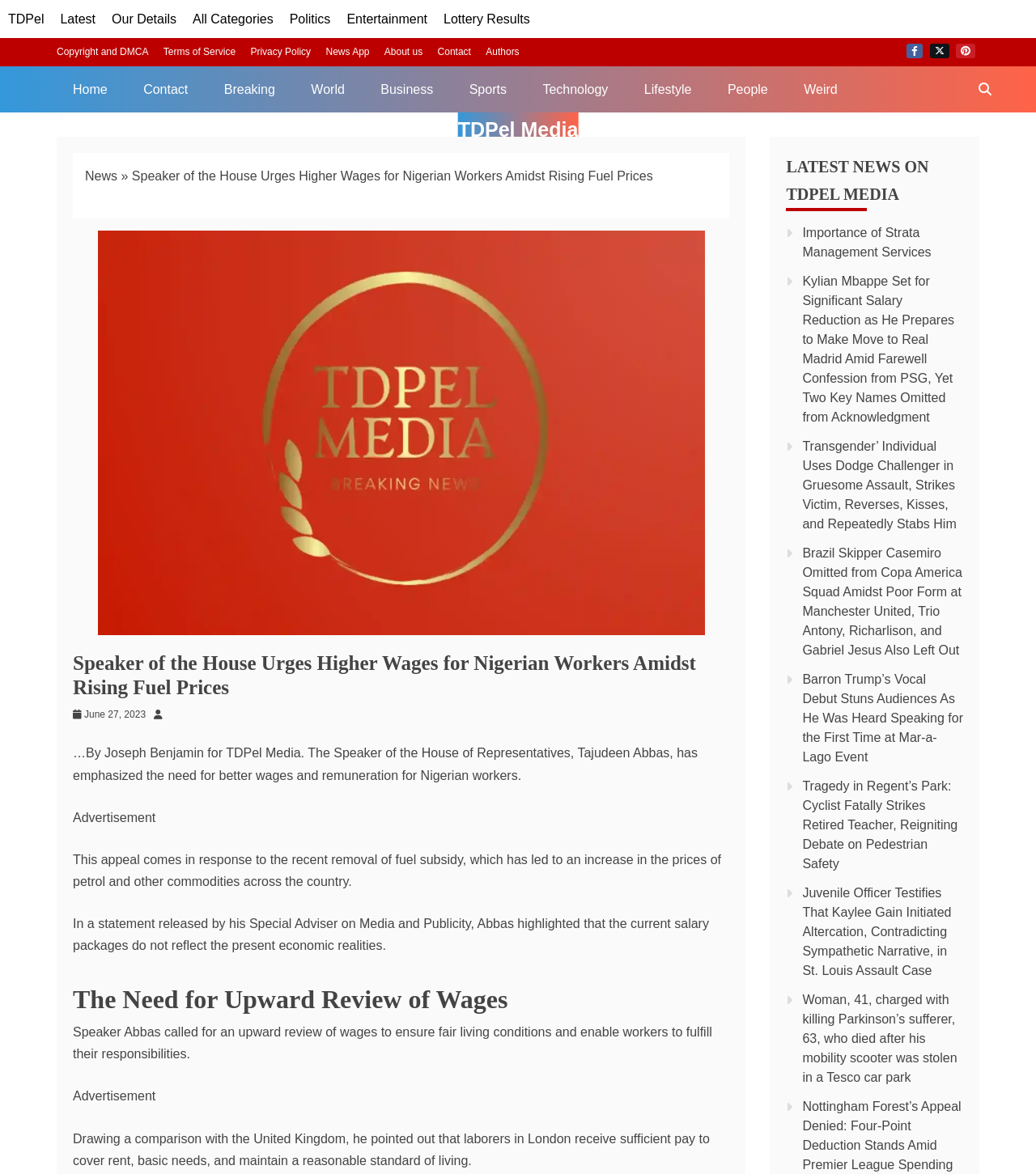Refer to the image and offer a detailed explanation in response to the question: What is the topic of the main article?

I determined the topic of the main article by reading the heading 'Speaker of the House Urges Higher Wages for Nigerian Workers Amidst Rising Fuel Prices' and the subsequent text, which discusses the need for better wages and remuneration for Nigerian workers.